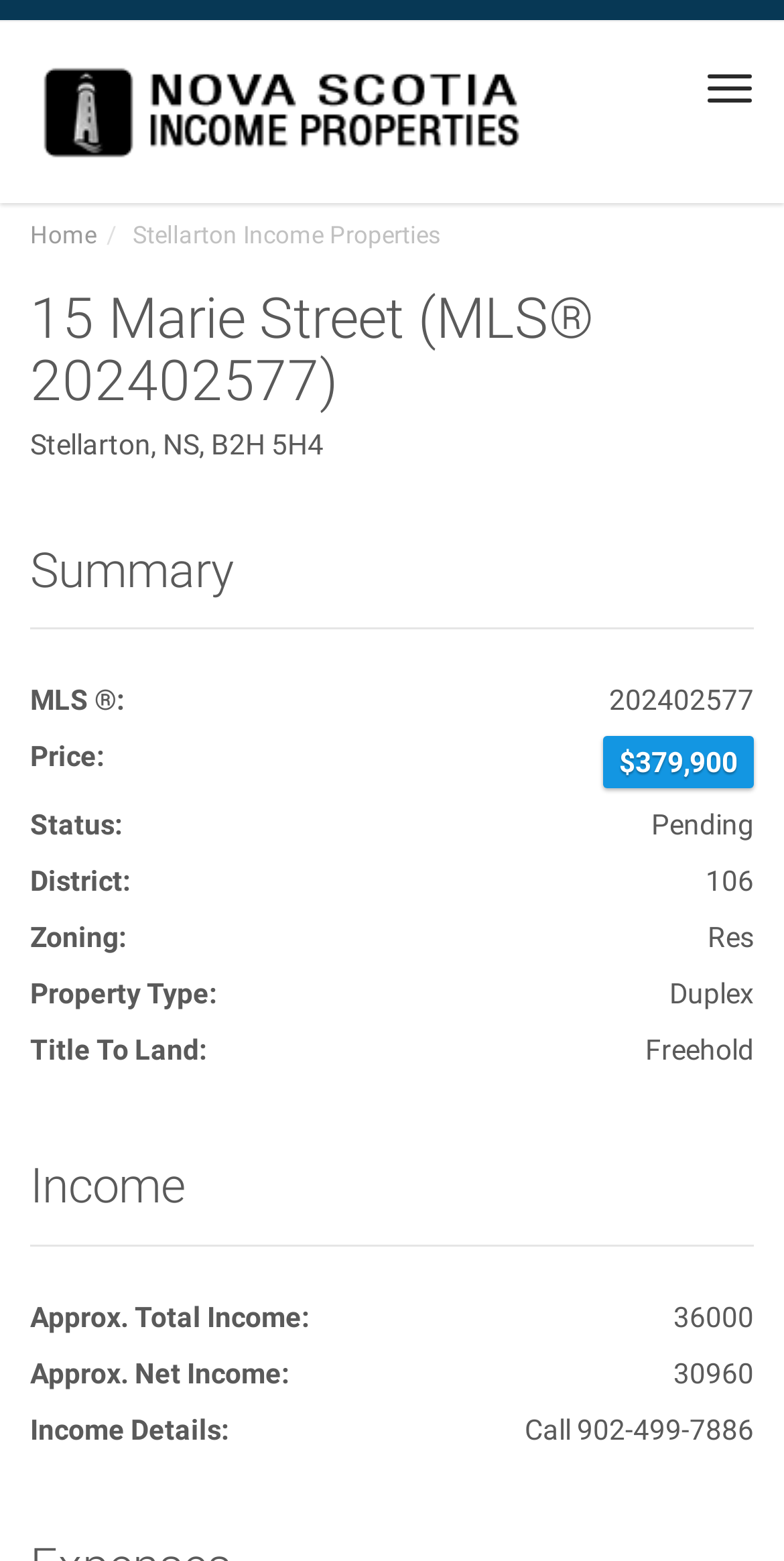Create a detailed narrative describing the layout and content of the webpage.

This webpage is a real estate listing for a property located at 15 Marie Street, Stellarton, NS, with the MLS number 202402577. At the top of the page, there is a navigation button on the right side, labeled "Toggle navigation". Below this, there is a logo for "NS Income Properties" with a link to the homepage. 

To the right of the logo, there is a header section with the property address and MLS number. Below this, there is a summary section with a heading and a figure containing the location information, including the city, province, and postal code.

The main content of the page is divided into two sections: "Summary" and "Income". The "Summary" section contains a list of property details, including the MLS number, price, status, district, zoning, property type, and title to land. Each detail is presented as a term and description pair.

The "Income" section also contains a list of details, including the approximate total income, approximate net income, and income details. The income details section provides a call-to-action to inquire about the property.

Throughout the page, there are no images other than the logo for "NS Income Properties". The layout is organized and easy to follow, with clear headings and concise text.